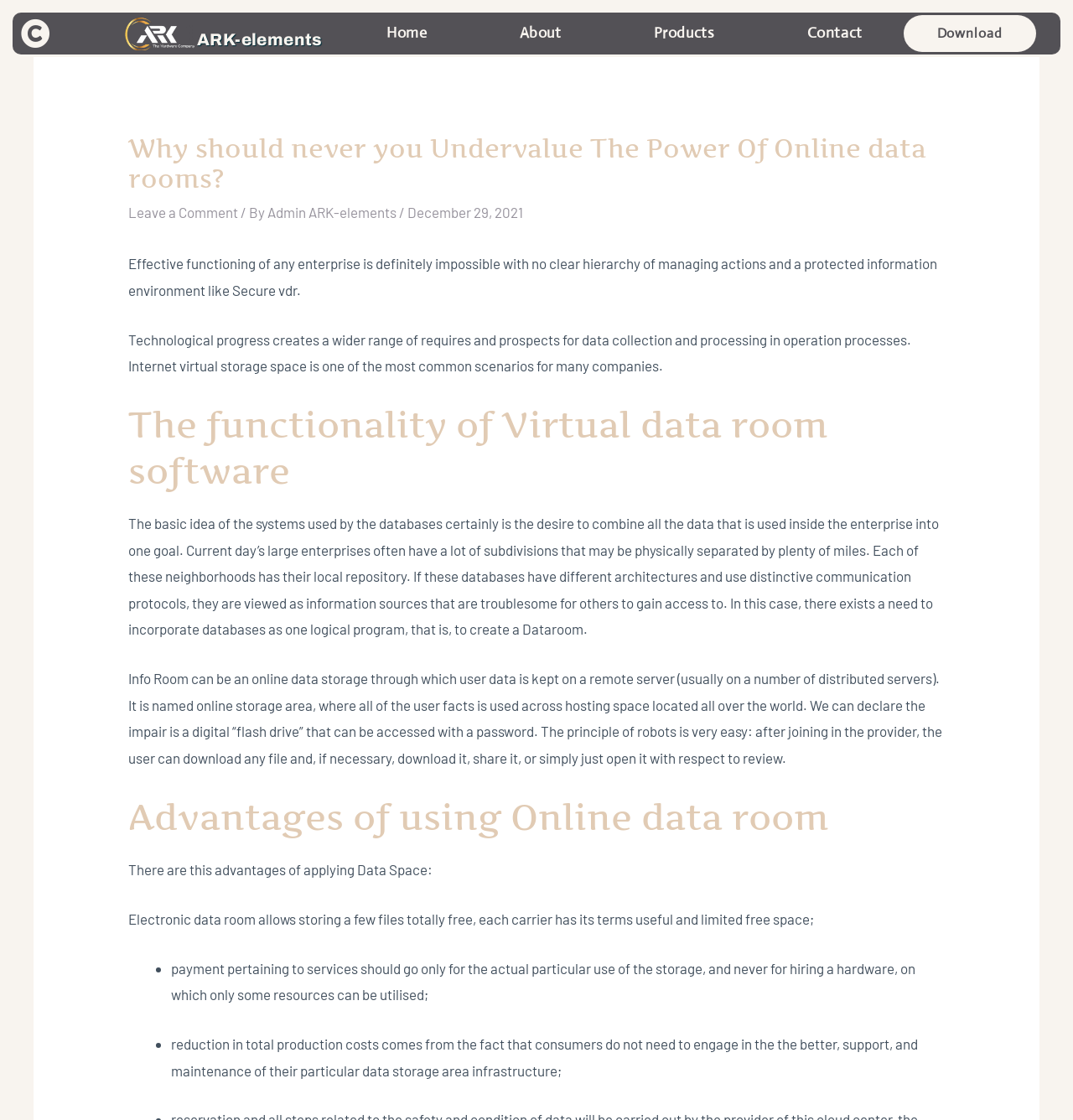Using the description "About", locate and provide the bounding box of the UI element.

[0.469, 0.011, 0.539, 0.047]